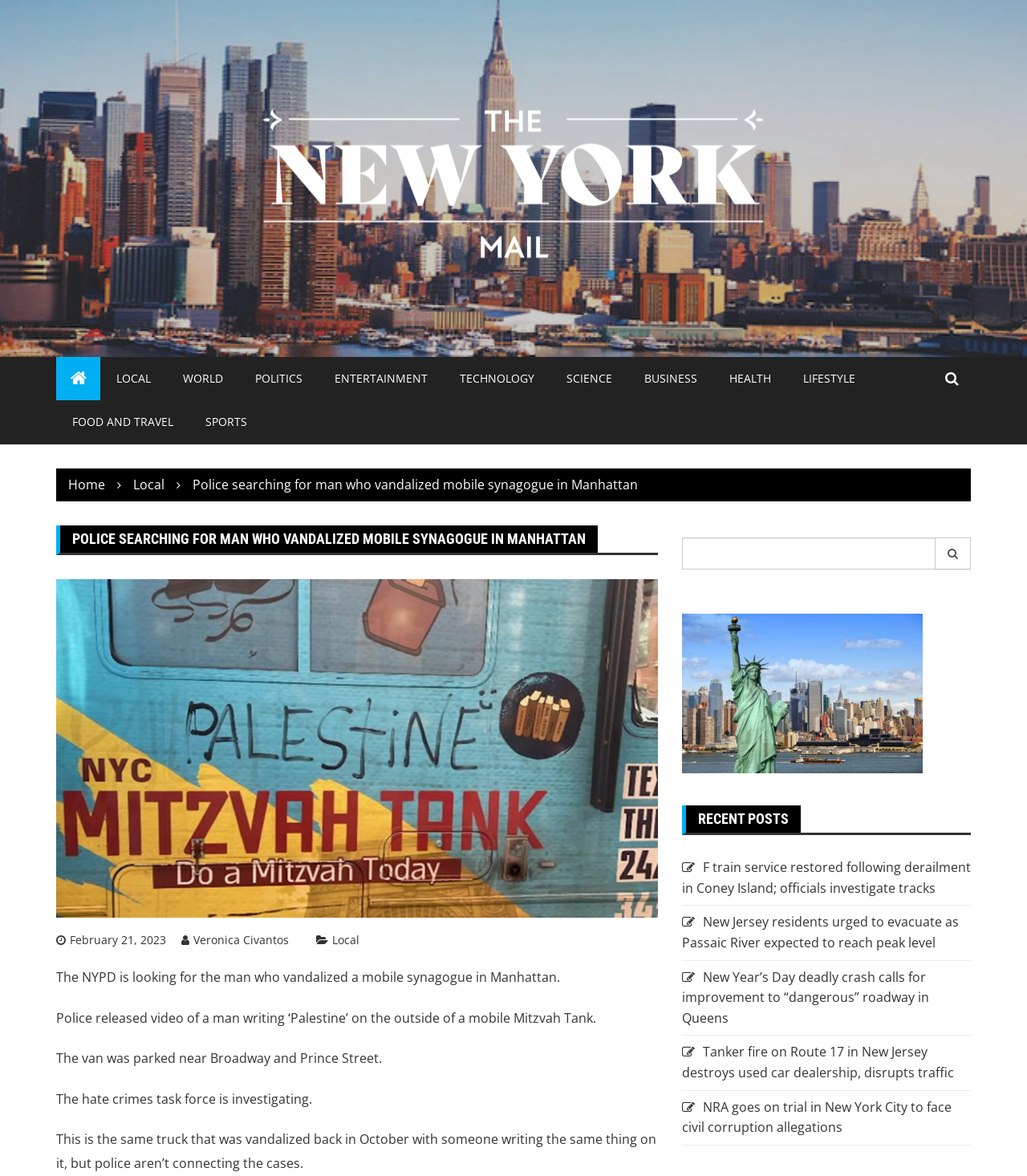Locate the bounding box of the UI element described in the following text: "Entertainment".

[0.31, 0.304, 0.432, 0.341]